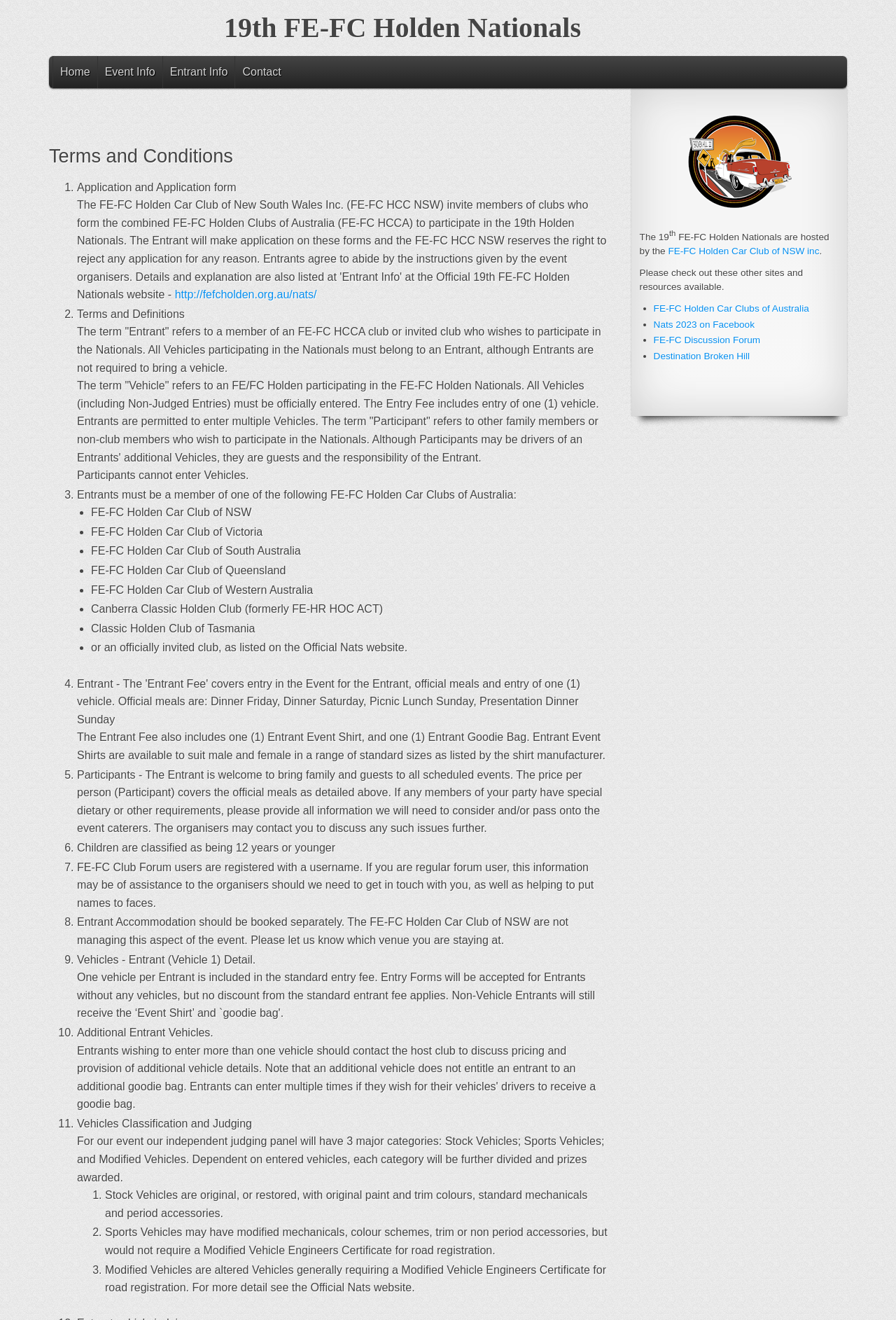Please find the bounding box for the UI component described as follows: "Nats 2023 on Facebook".

[0.729, 0.242, 0.842, 0.25]